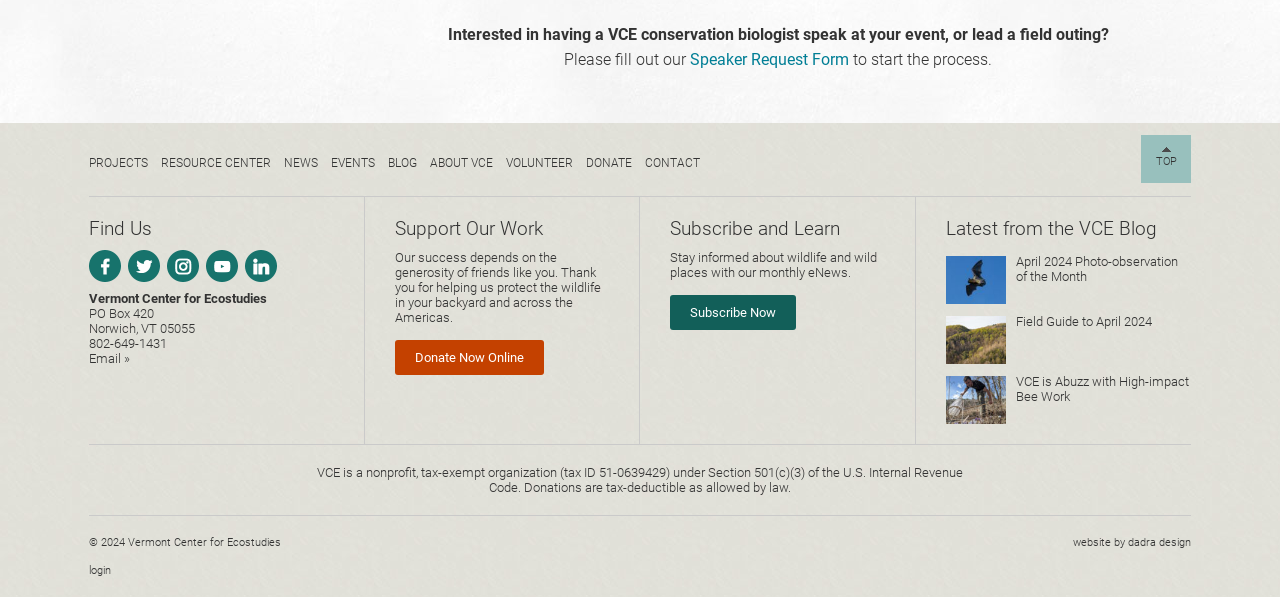Provide the bounding box coordinates of the area you need to click to execute the following instruction: "Read the latest blog post".

[0.739, 0.425, 0.93, 0.509]